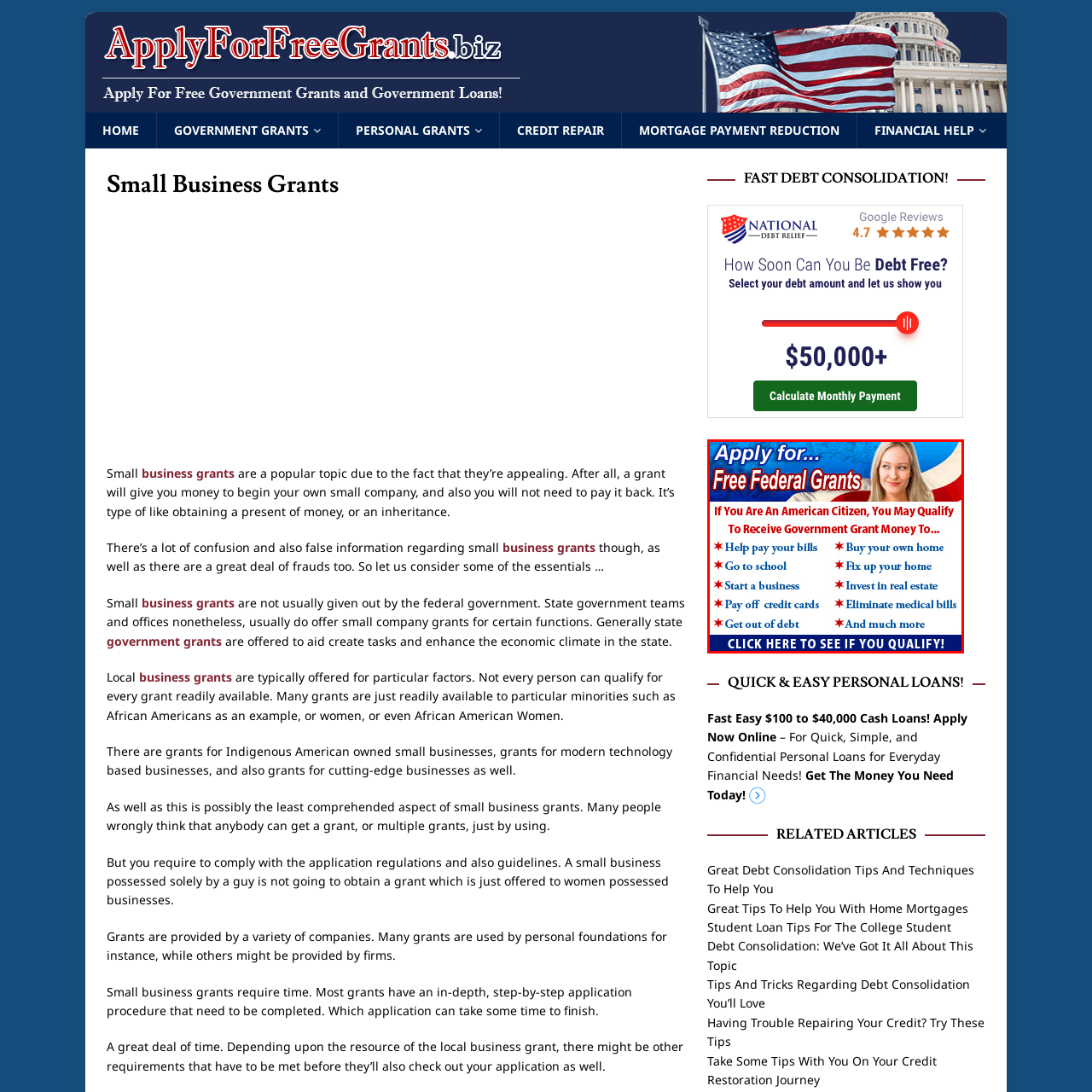Look at the image enclosed within the red outline and answer the question with a single word or phrase:
What is the purpose of the call-to-action in the banner?

To encourage viewers to click for more information